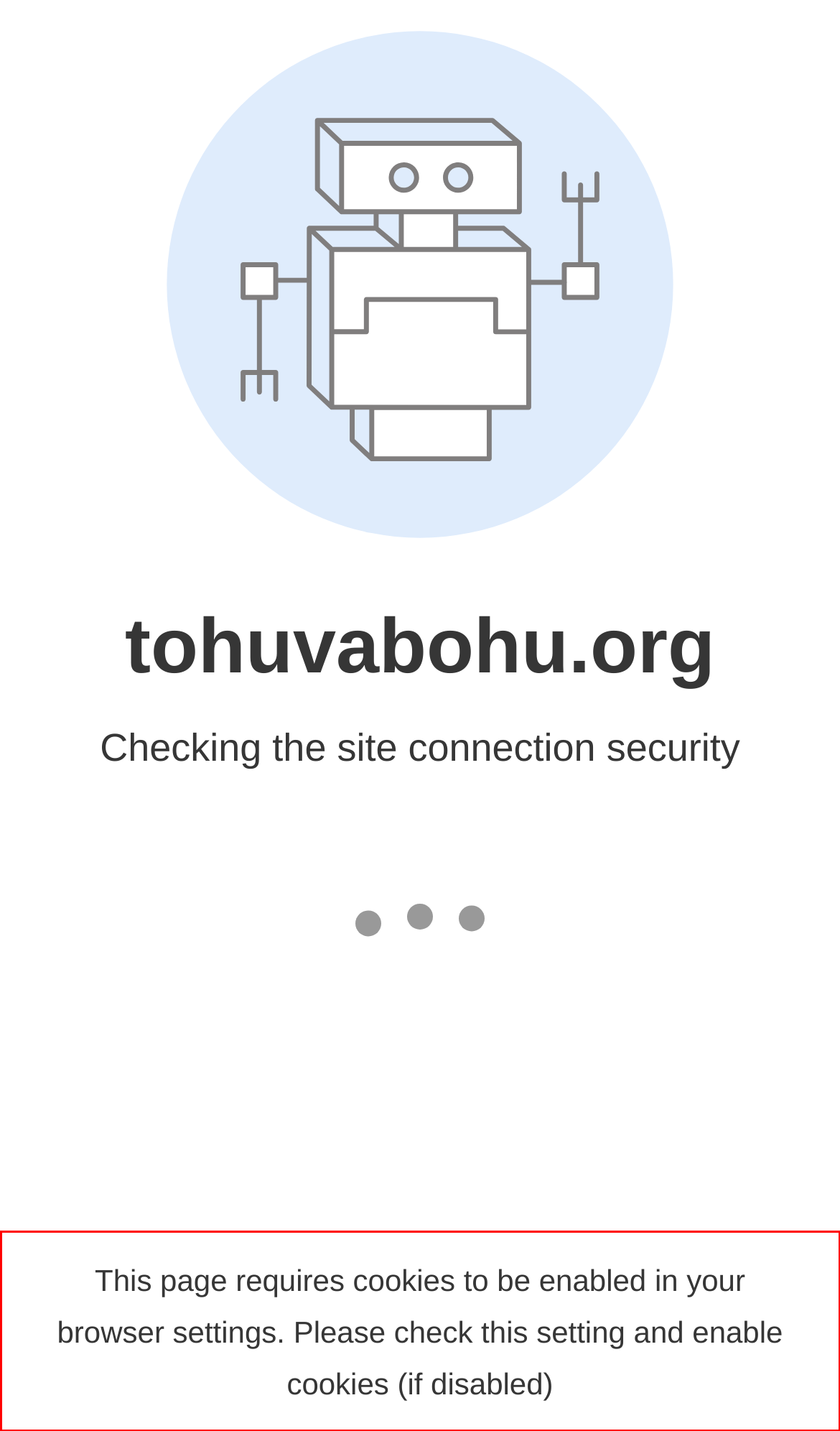Please analyze the provided webpage screenshot and perform OCR to extract the text content from the red rectangle bounding box.

This page requires cookies to be enabled in your browser settings. Please check this setting and enable cookies (if disabled)